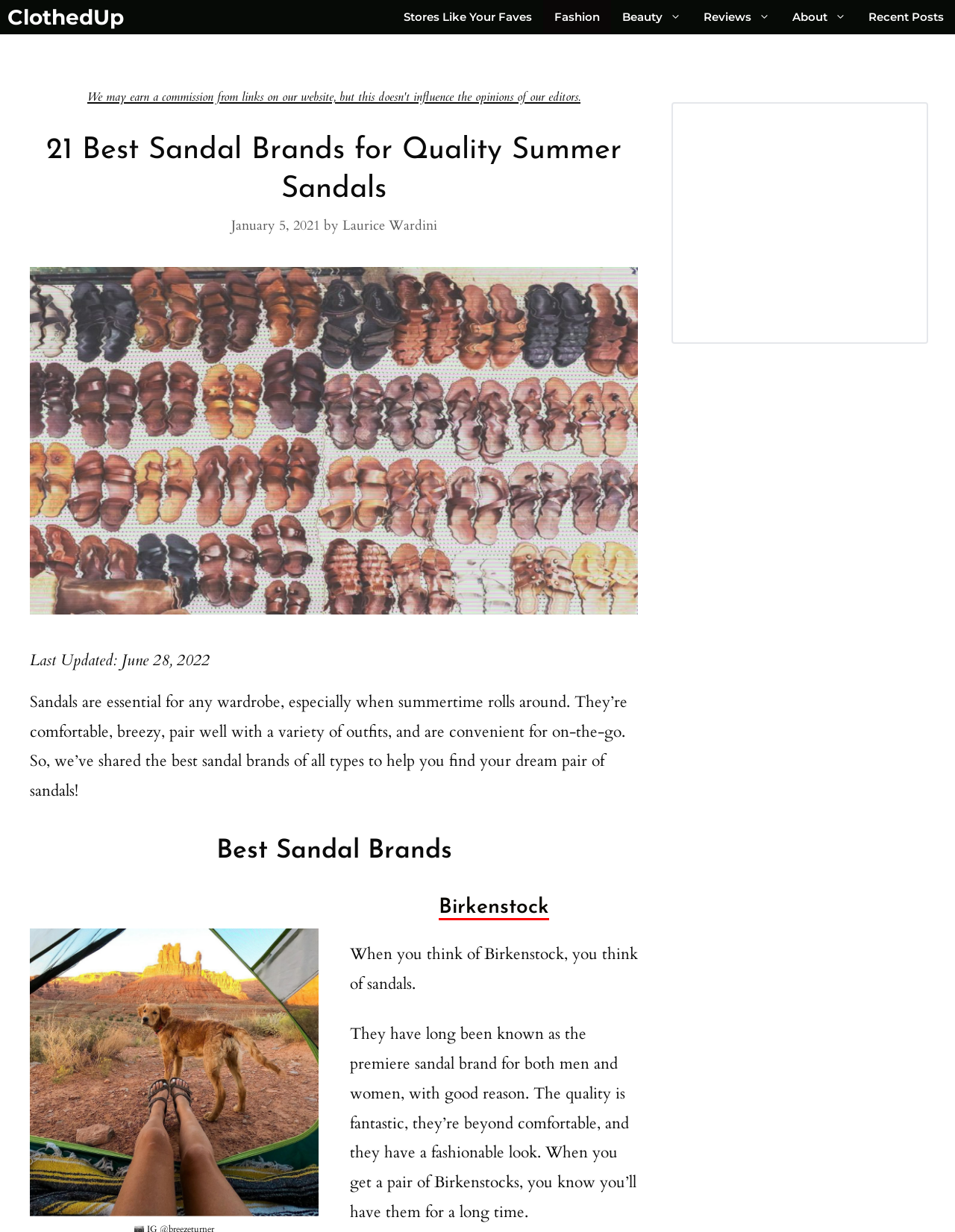What is the first sandal brand mentioned in the article?
Answer briefly with a single word or phrase based on the image.

Birkenstock